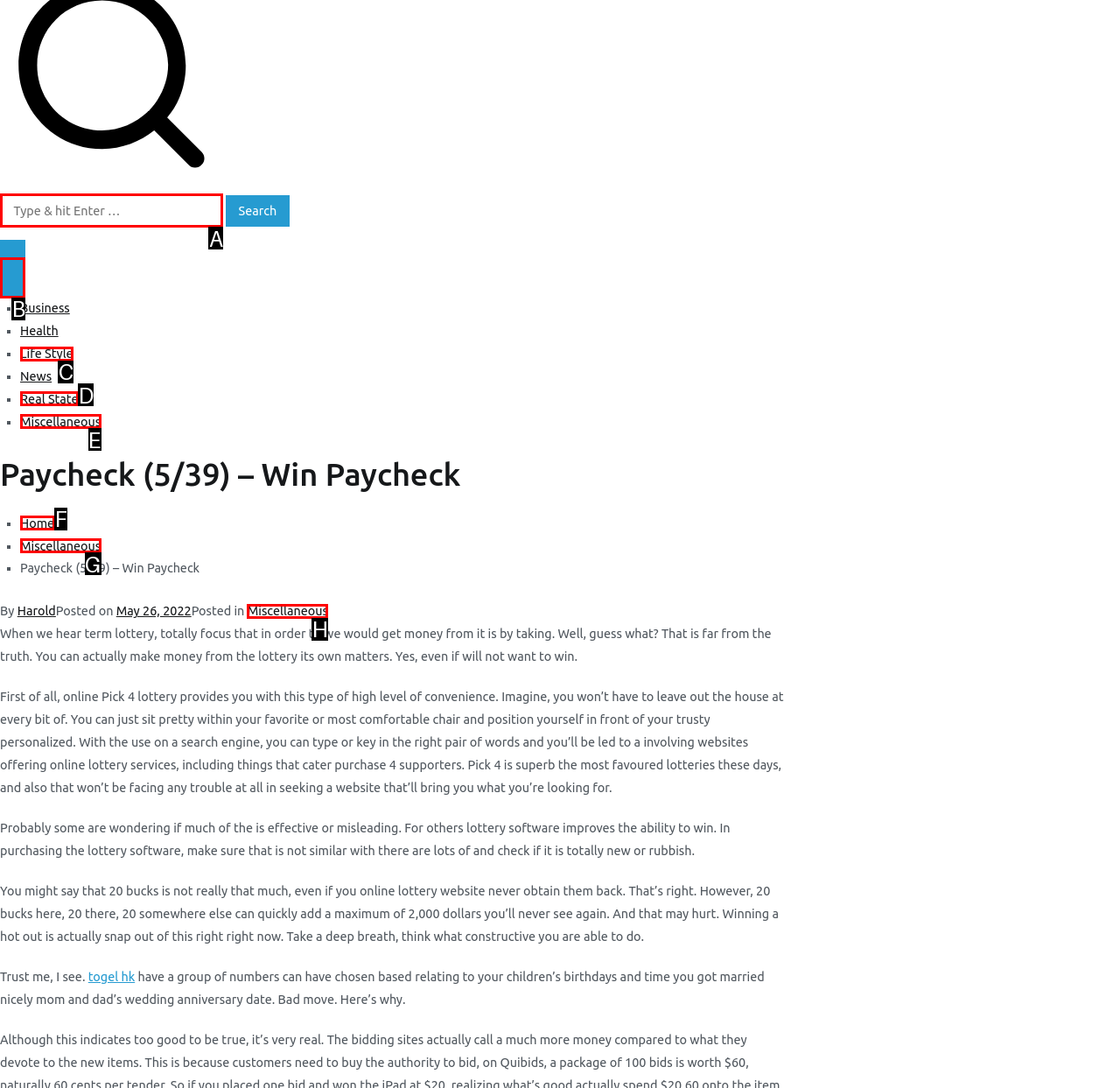Tell me which option I should click to complete the following task: Go to Home
Answer with the option's letter from the given choices directly.

F